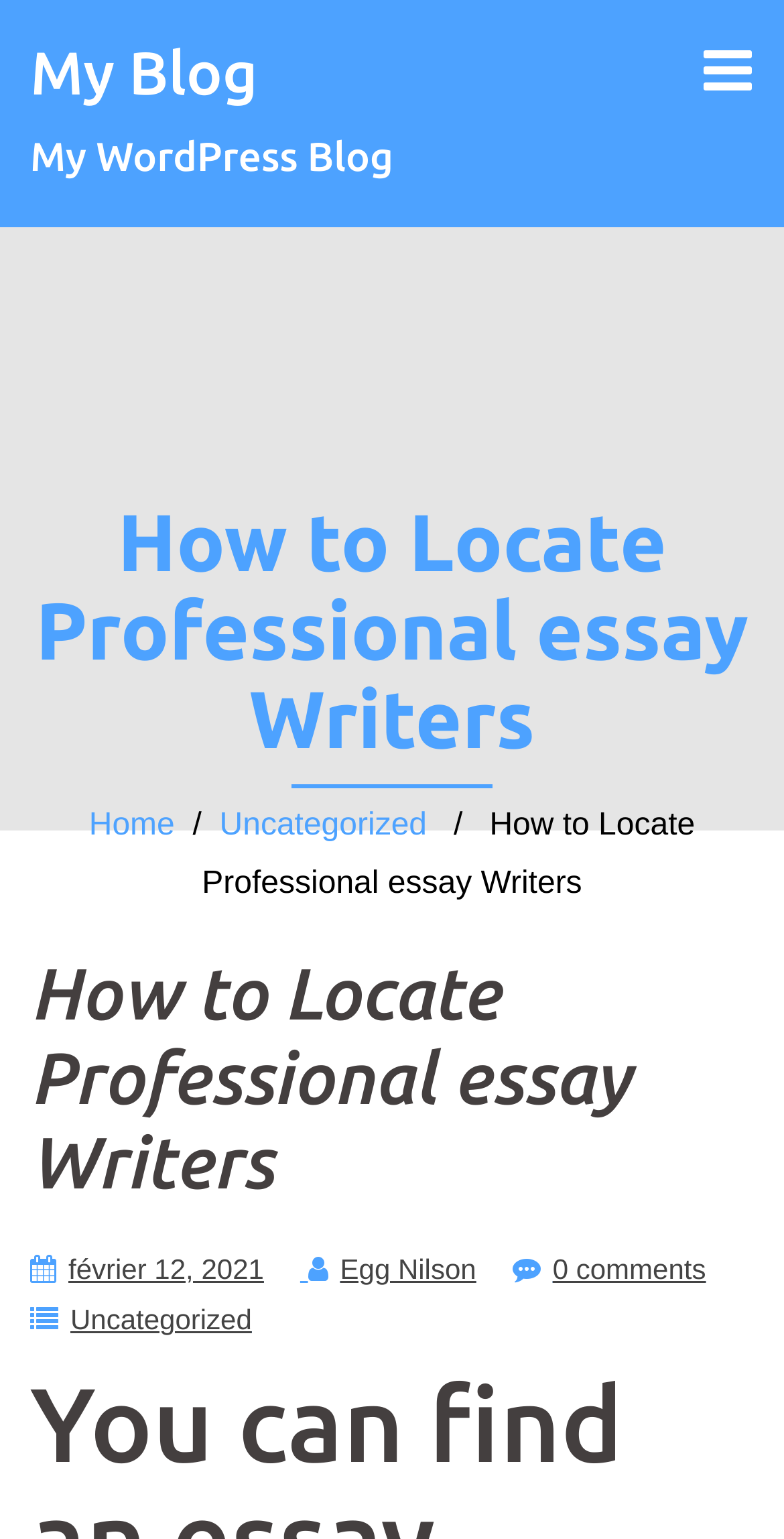Provide a single word or phrase answer to the question: 
Who is the author of the current article?

Egg Nilson